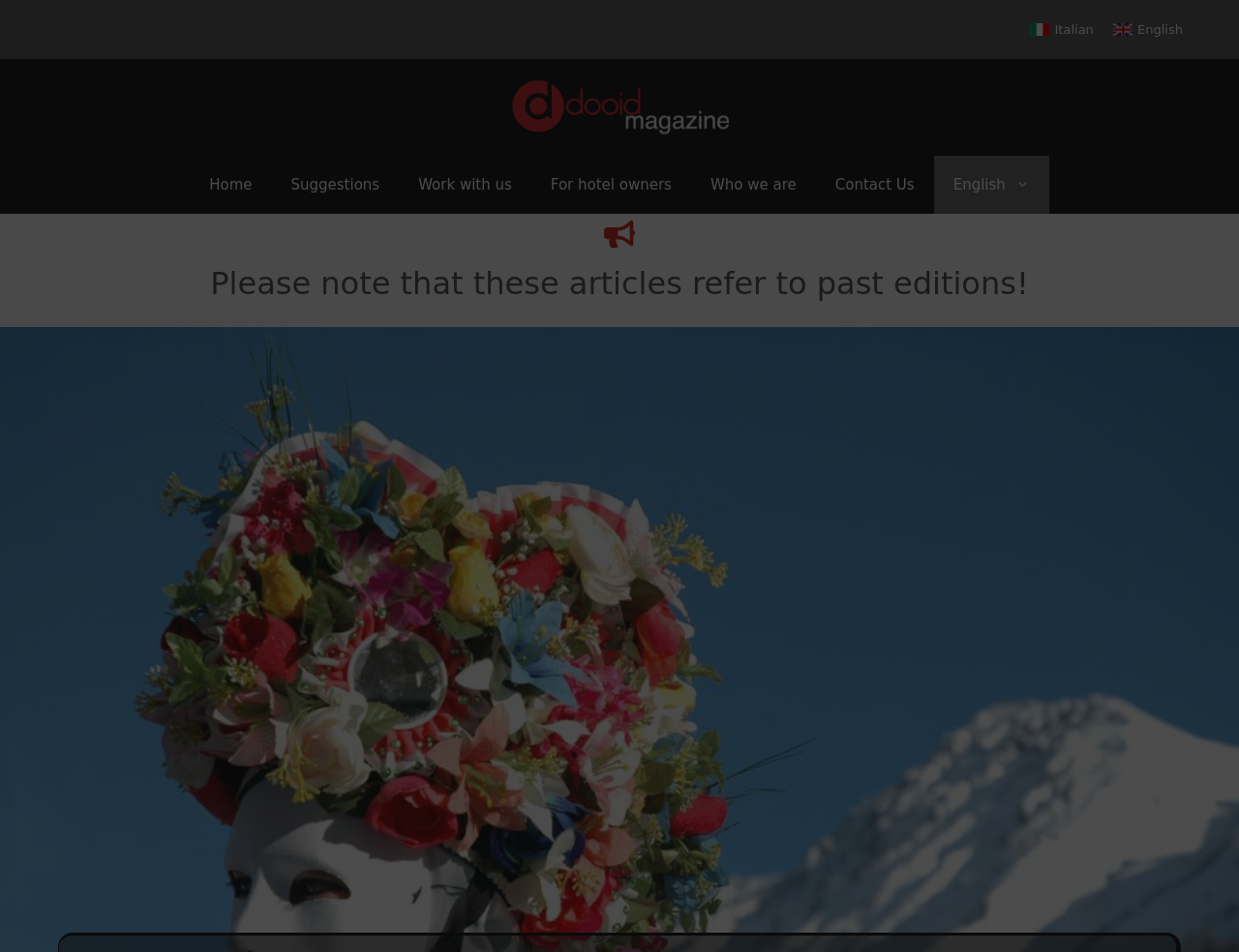Locate the bounding box coordinates of the UI element described by: "Suggestions". The bounding box coordinates should consist of four float numbers between 0 and 1, i.e., [left, top, right, bottom].

[0.219, 0.164, 0.322, 0.225]